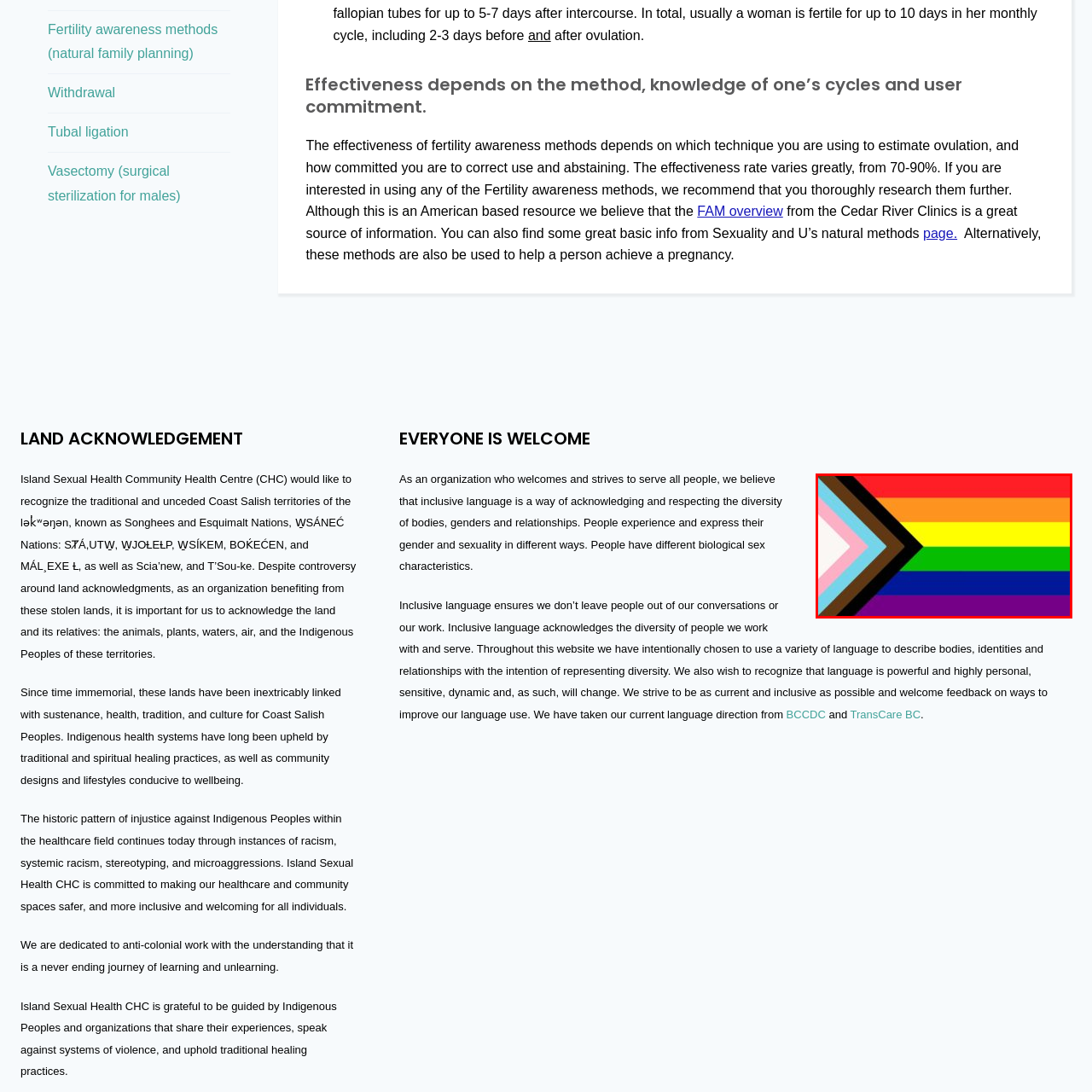View the image inside the red box and answer the question briefly with a word or phrase:
What is the organization's mission?

To promote inclusive language